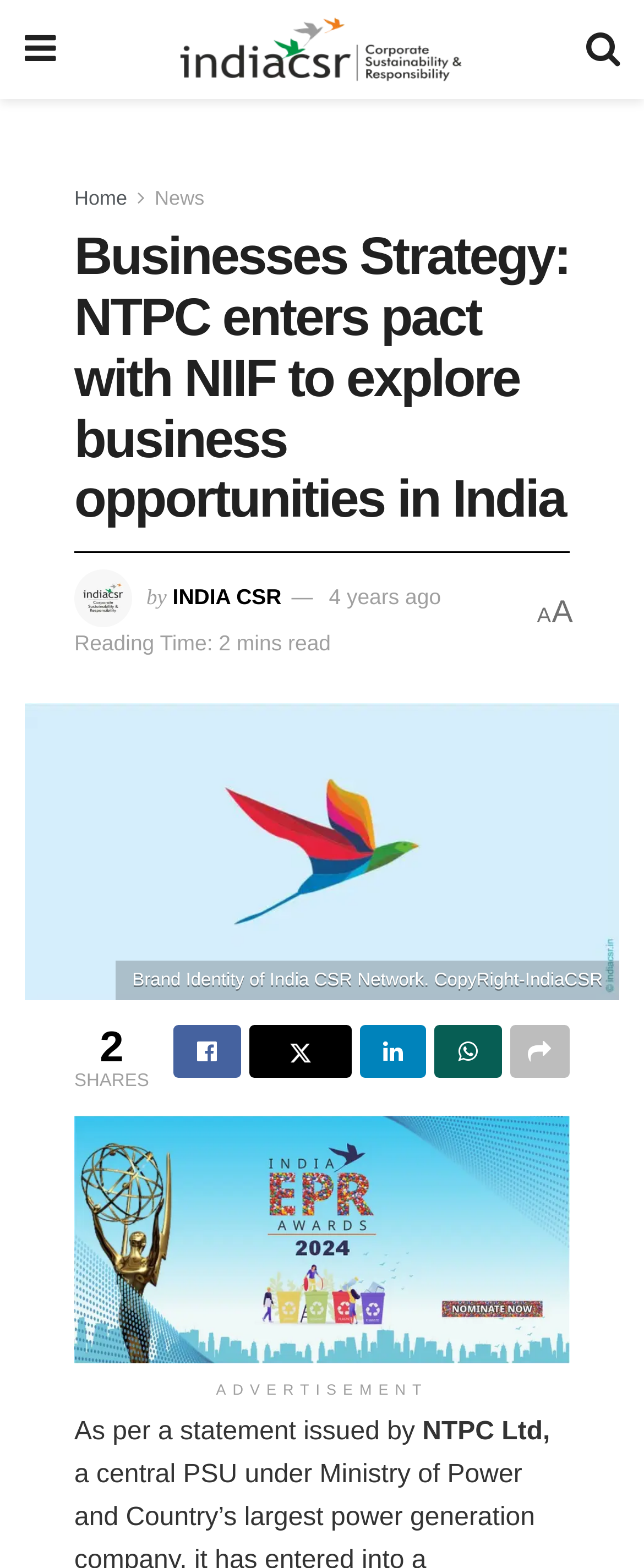Kindly respond to the following question with a single word or a brief phrase: 
What is the name of the award mentioned in the webpage?

India EPR Awards 2024